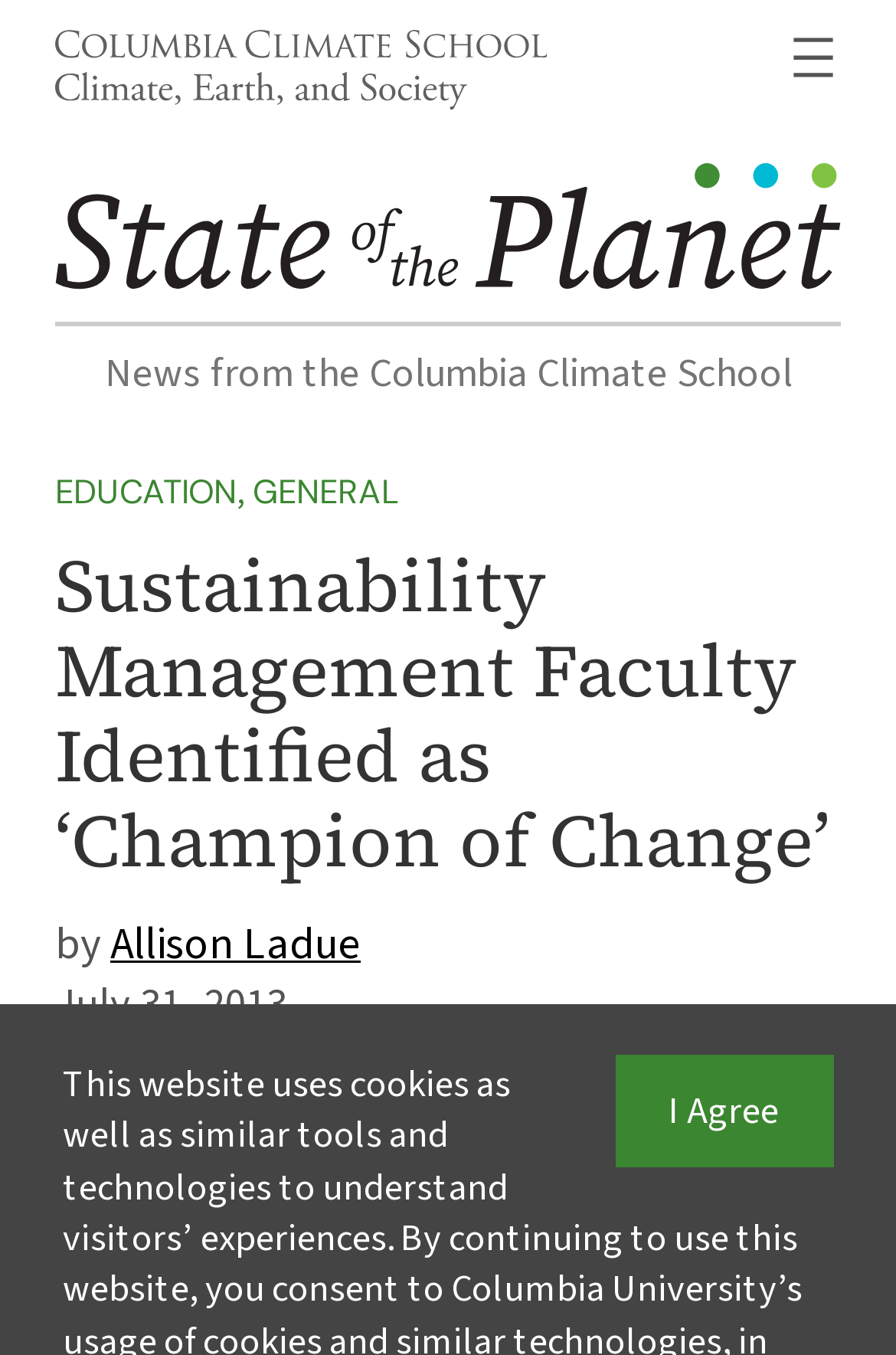Identify the headline of the webpage and generate its text content.

Sustainability Management Faculty Identified as ‘Champion of Change’